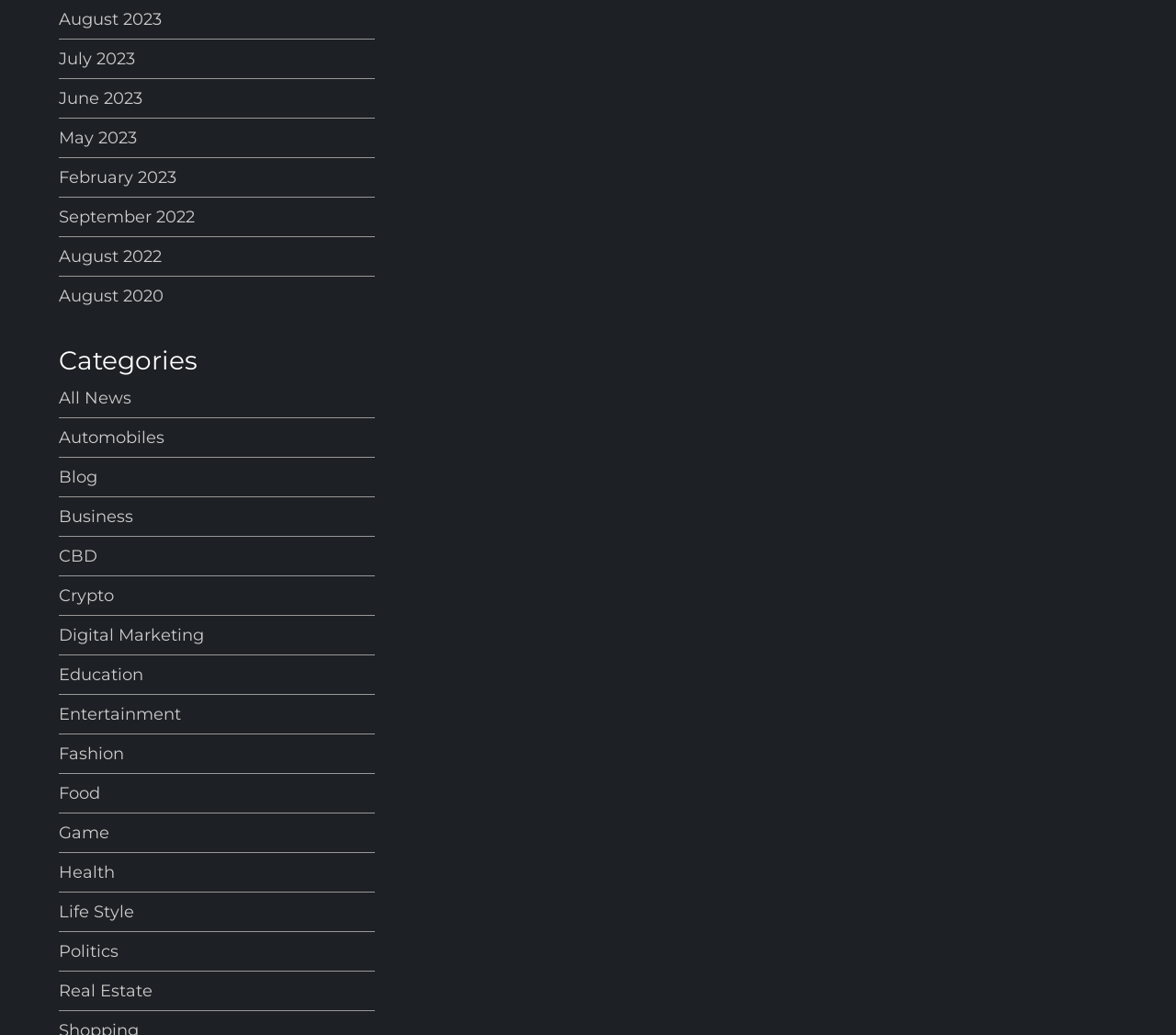Identify the bounding box for the described UI element: "food".

[0.05, 0.754, 0.085, 0.779]